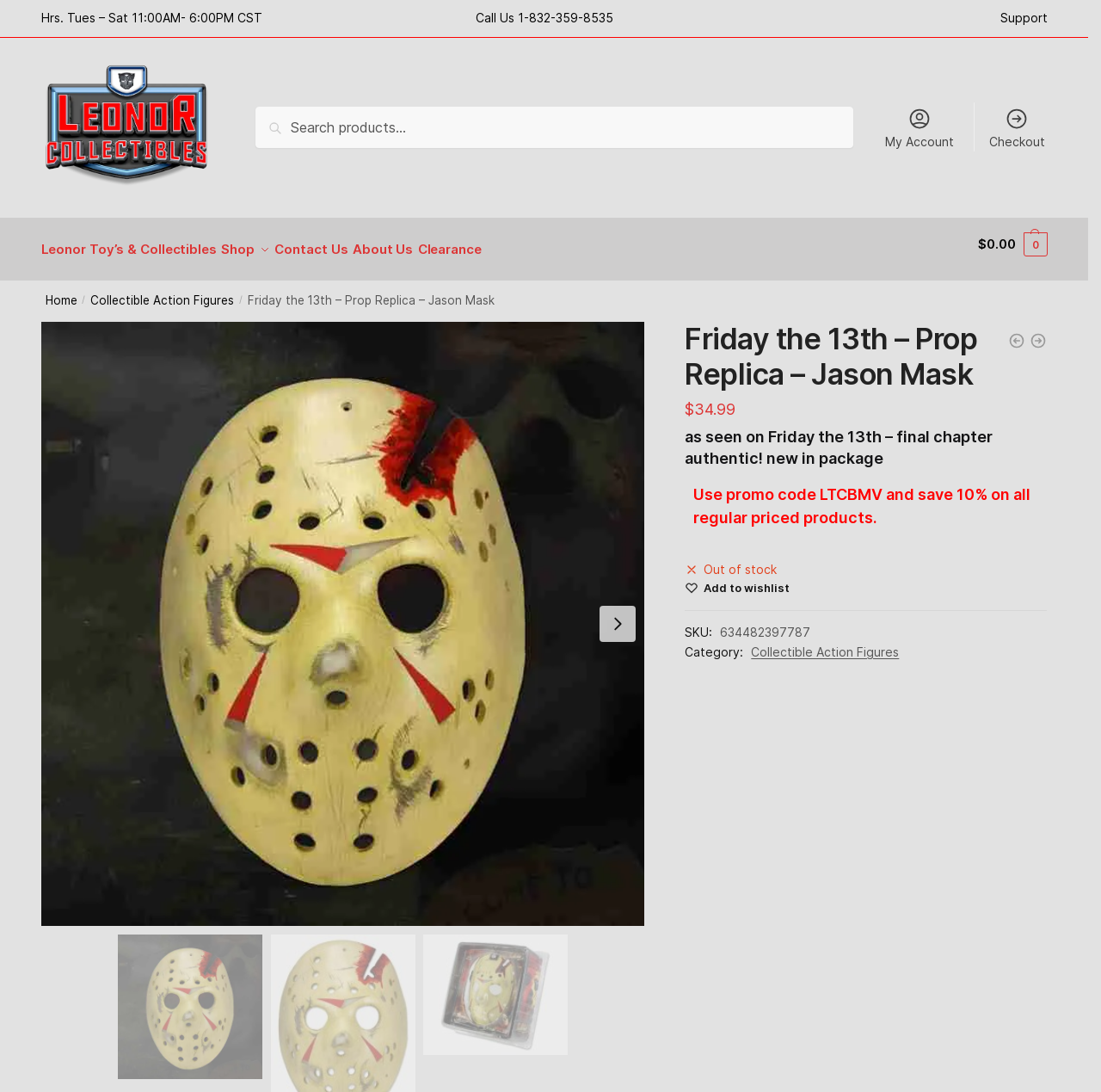Give the bounding box coordinates for the element described by: "placeholder="Message"".

None